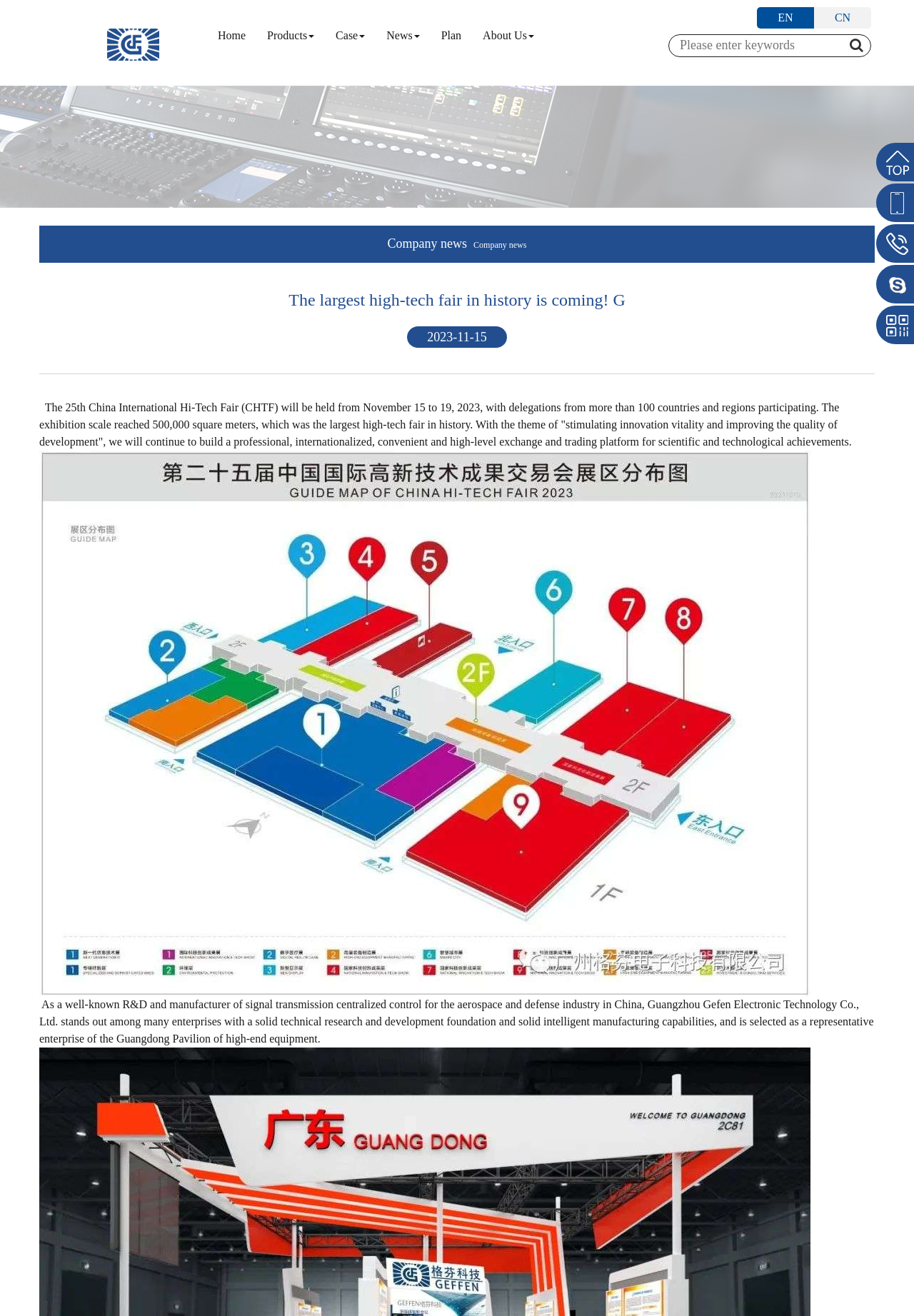What is Guangzhou Gefen Electronic Technology Co., Ltd. known for?
Could you please answer the question thoroughly and with as much detail as possible?

Guangzhou Gefen Electronic Technology Co., Ltd. is known for being a well-known R&D and manufacturer of signal transmission centralized control for the aerospace and defense industry in China, as mentioned in the StaticText element with ID 197.